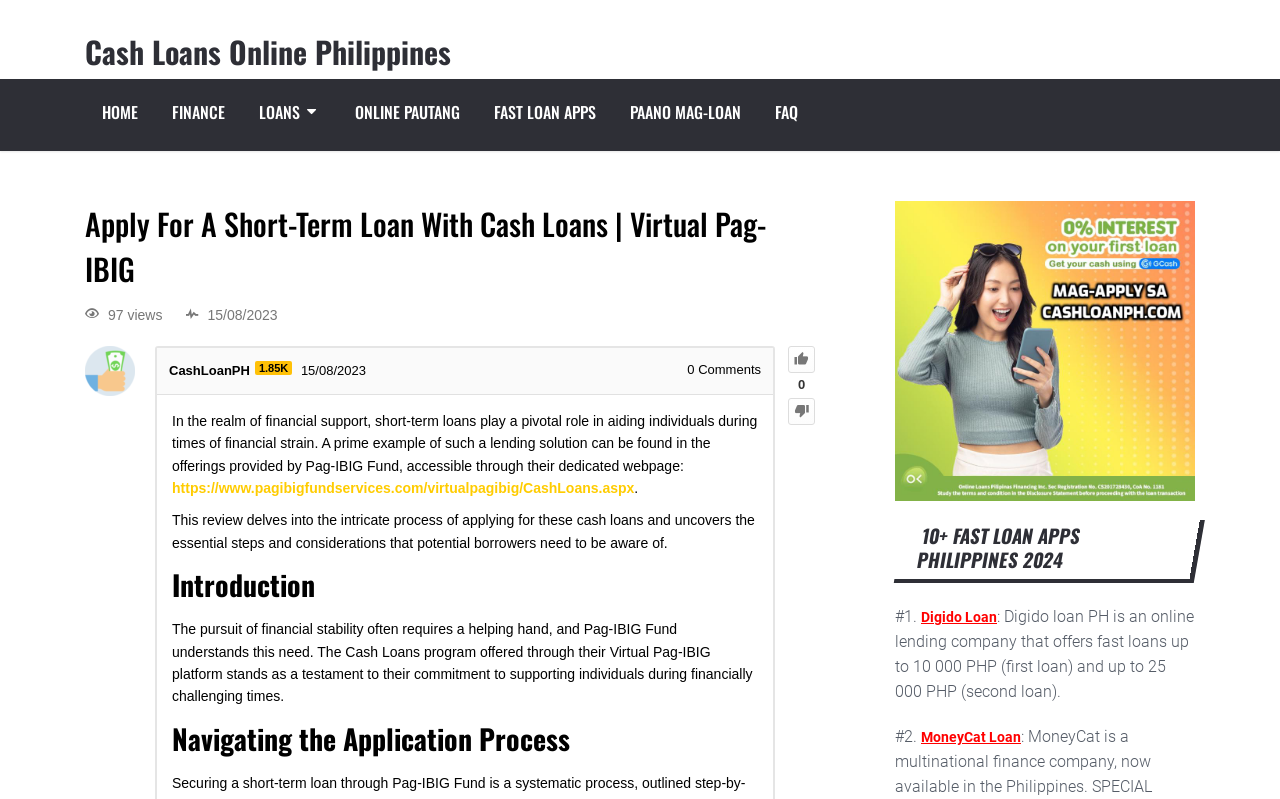Based on the provided description, "Loans", find the bounding box of the corresponding UI element in the screenshot.

[0.189, 0.099, 0.264, 0.189]